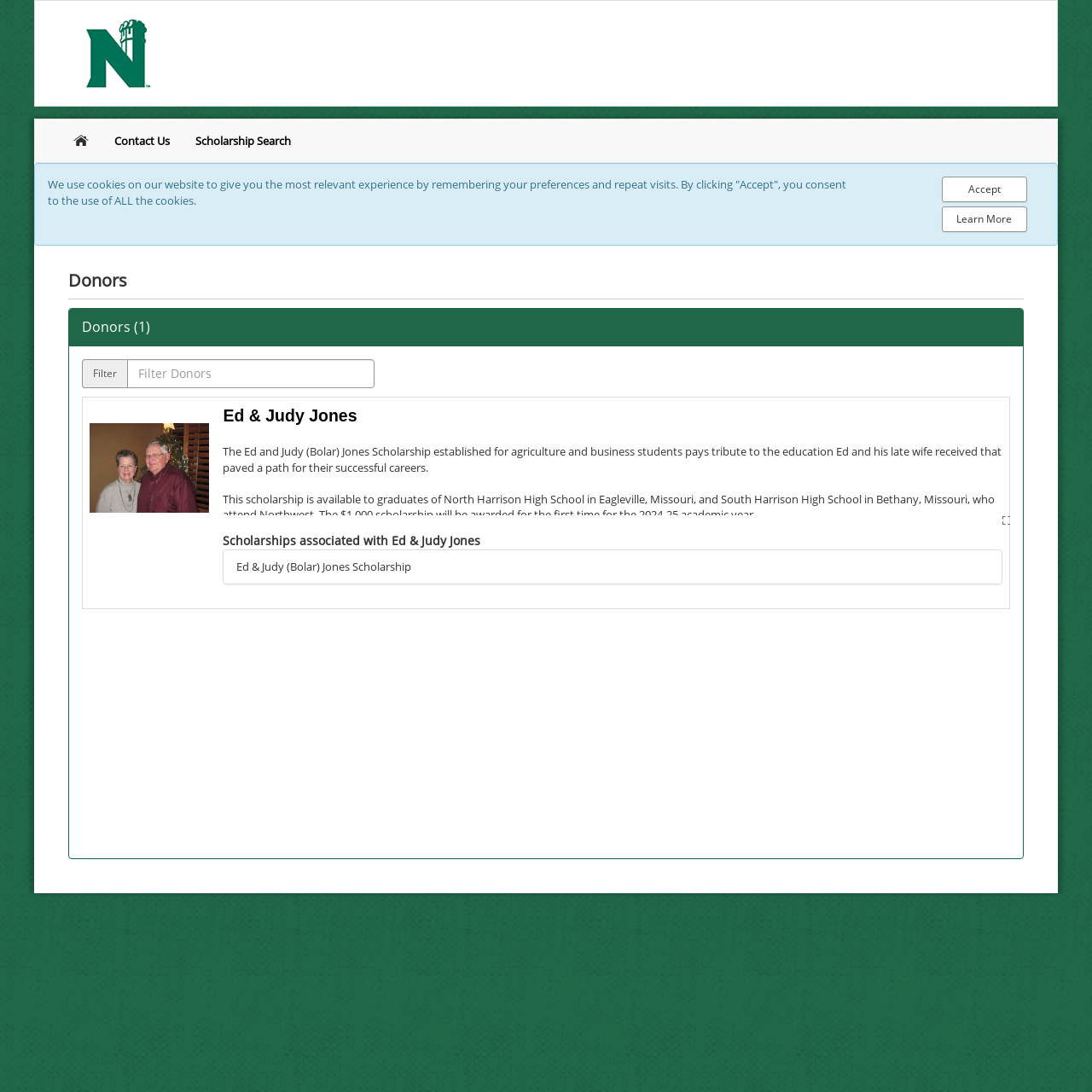What is the amount of the scholarship?
Refer to the image and provide a thorough answer to the question.

I found the answer by reading the scholarship description, which mentions that the scholarship will be awarded for the first time for the 2024-25 academic year with an amount of $1,000.